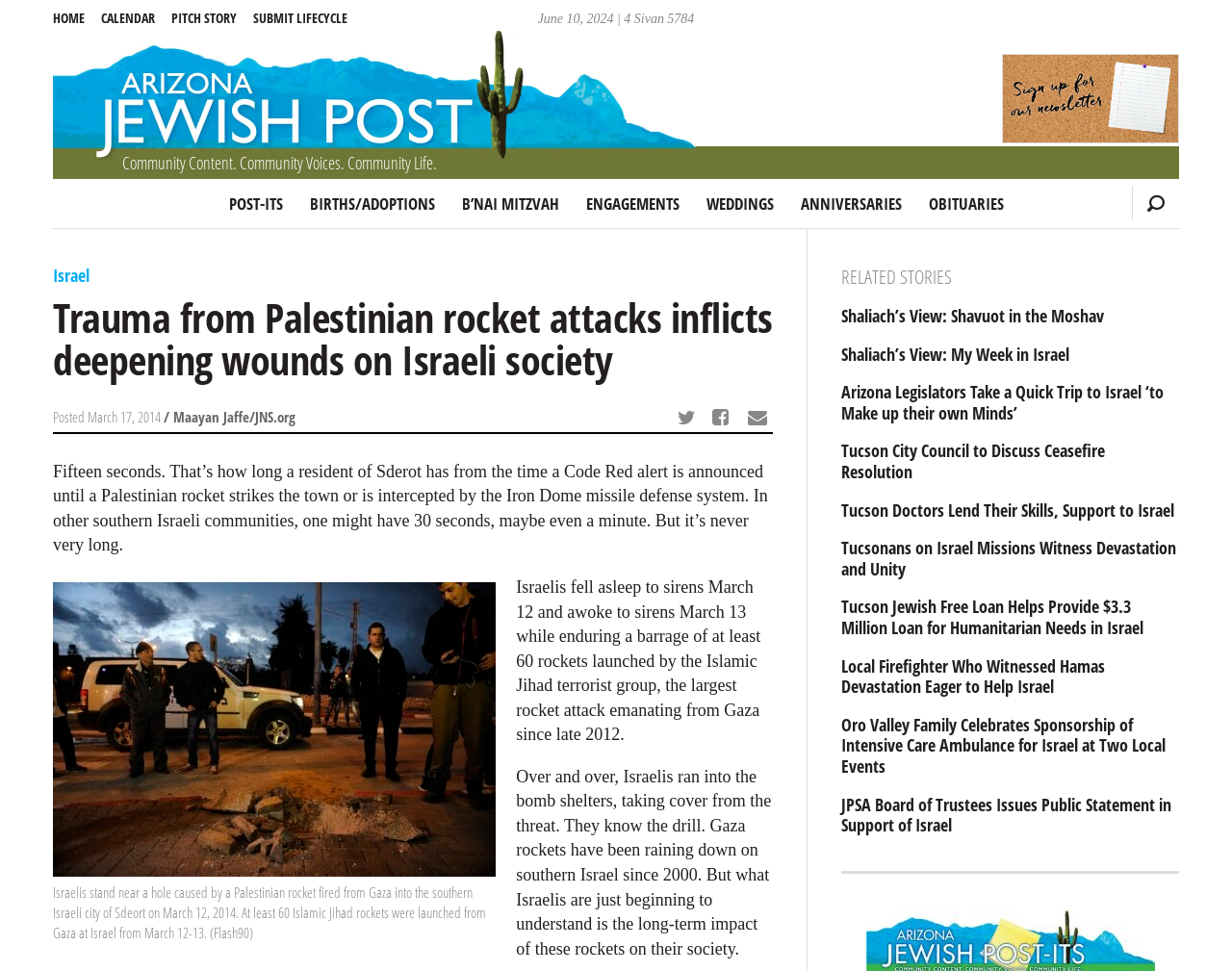How many seconds do residents of Sderot have to respond to a Code Red alert?
From the image, respond with a single word or phrase.

15 seconds